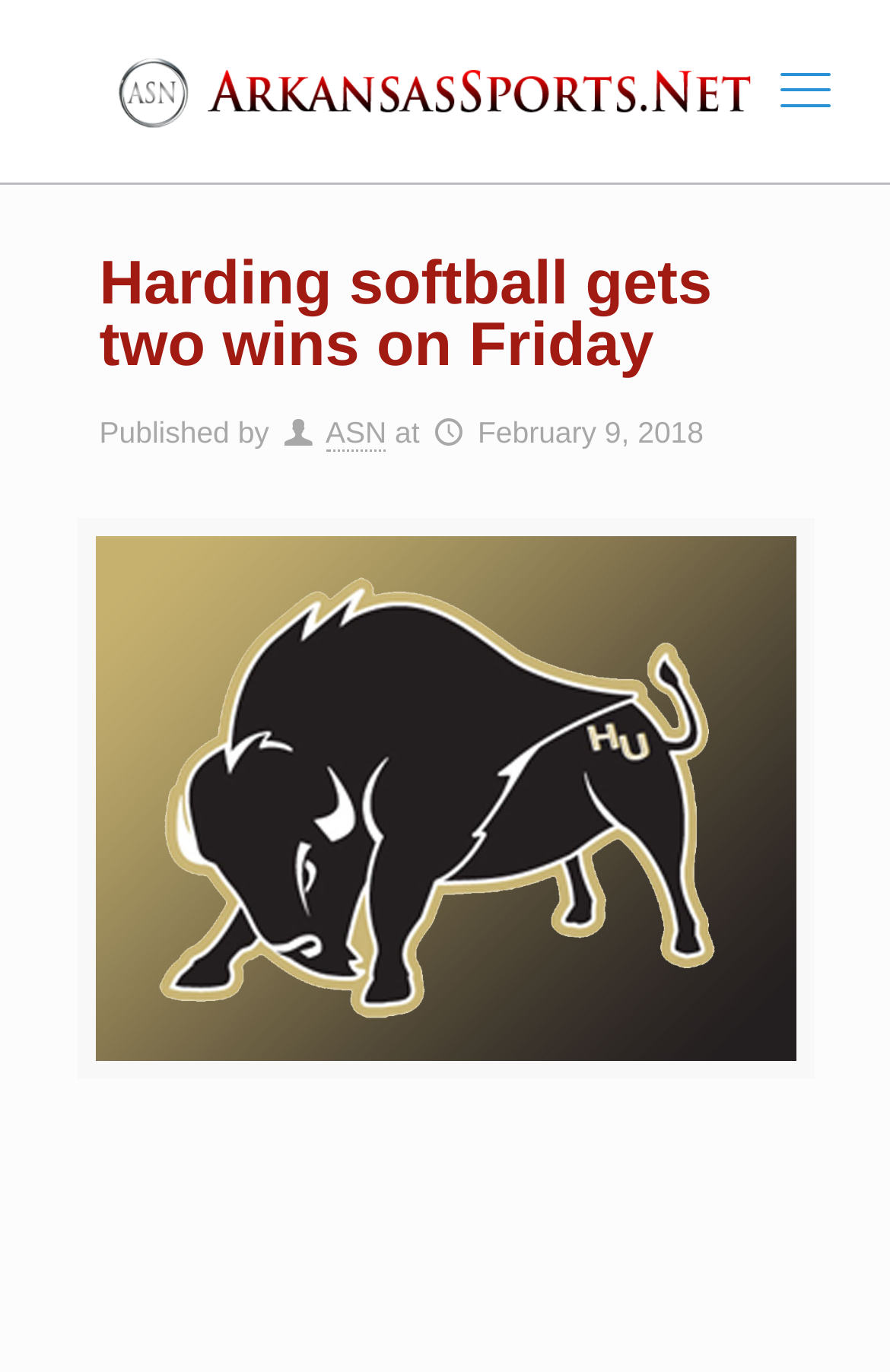Return the bounding box coordinates of the UI element that corresponds to this description: "ASN". The coordinates must be given as four float numbers in the range of 0 and 1, [left, top, right, bottom].

[0.366, 0.303, 0.434, 0.329]